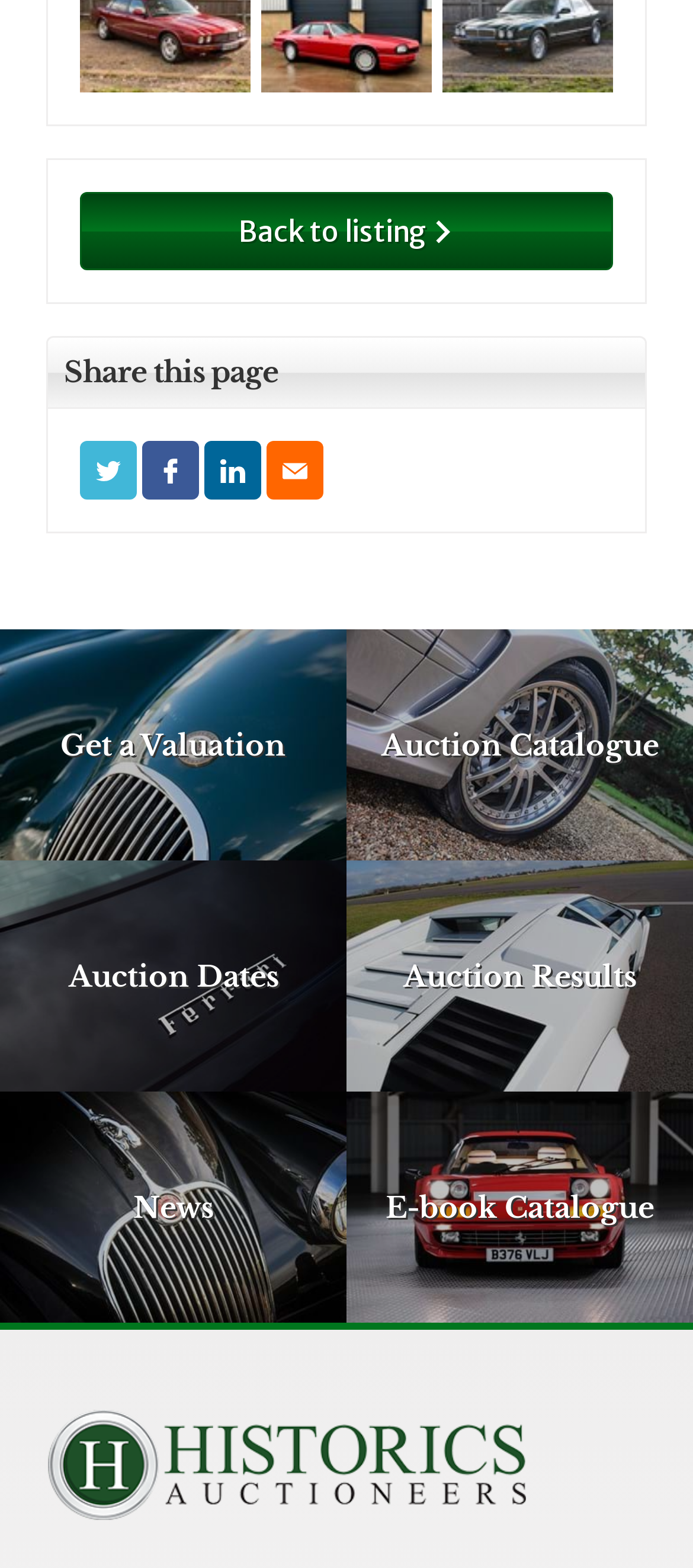Identify the bounding box coordinates for the region of the element that should be clicked to carry out the instruction: "Read news". The bounding box coordinates should be four float numbers between 0 and 1, i.e., [left, top, right, bottom].

[0.0, 0.696, 0.5, 0.844]